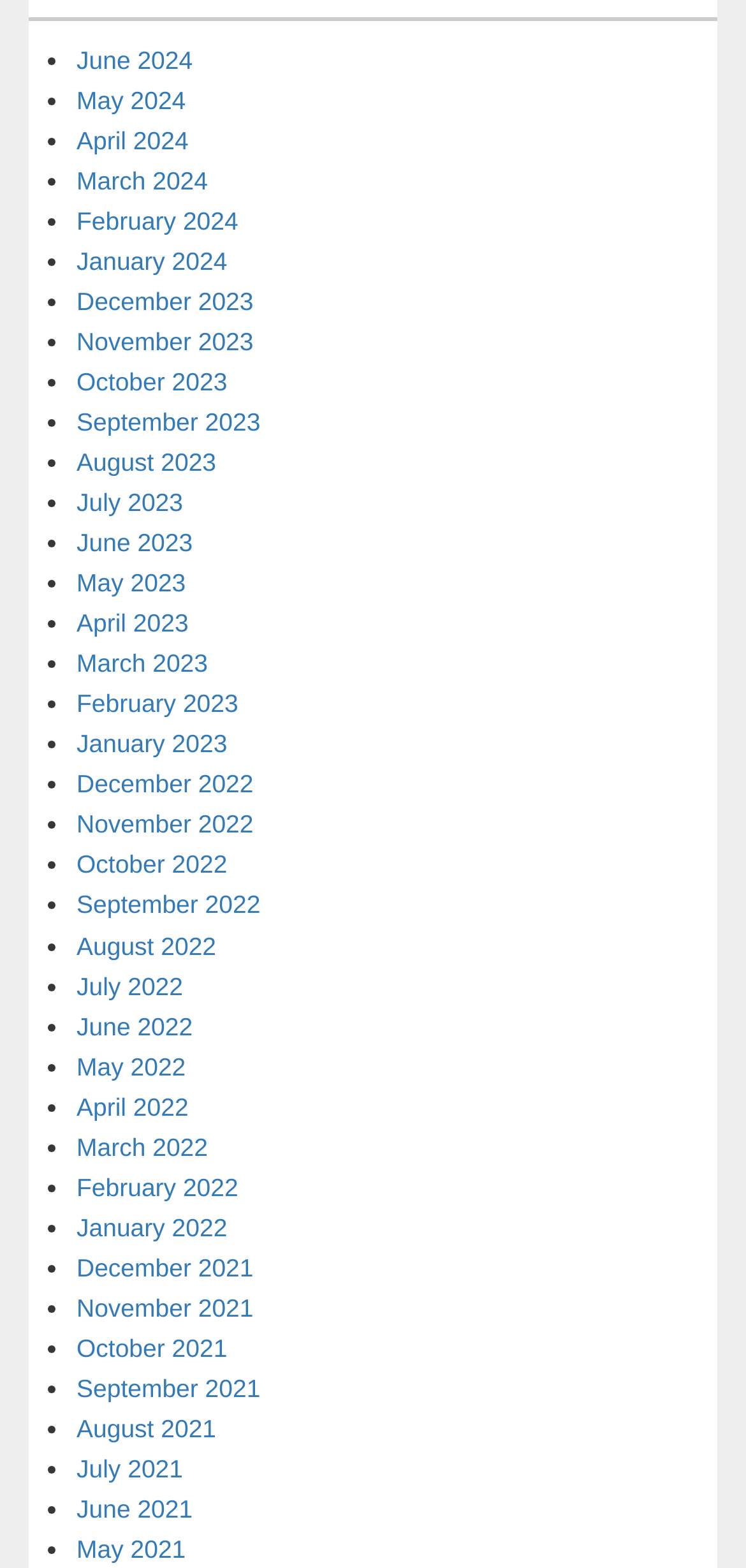Give a one-word or short phrase answer to the question: 
How many months are listed in total?

24